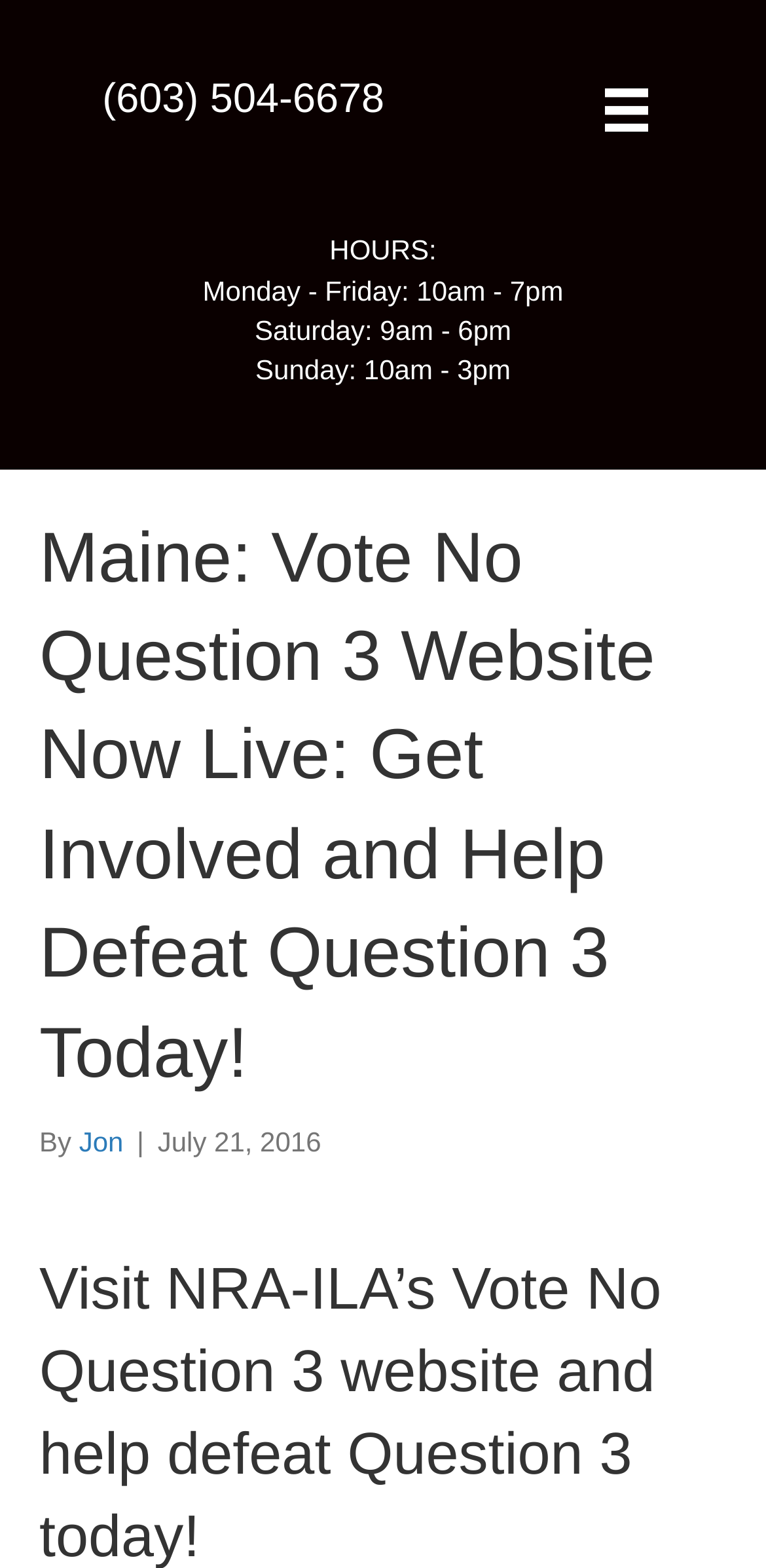Identify the title of the webpage and provide its text content.

Maine: Vote No Question 3 Website Now Live: Get Involved and Help Defeat Question 3 Today!